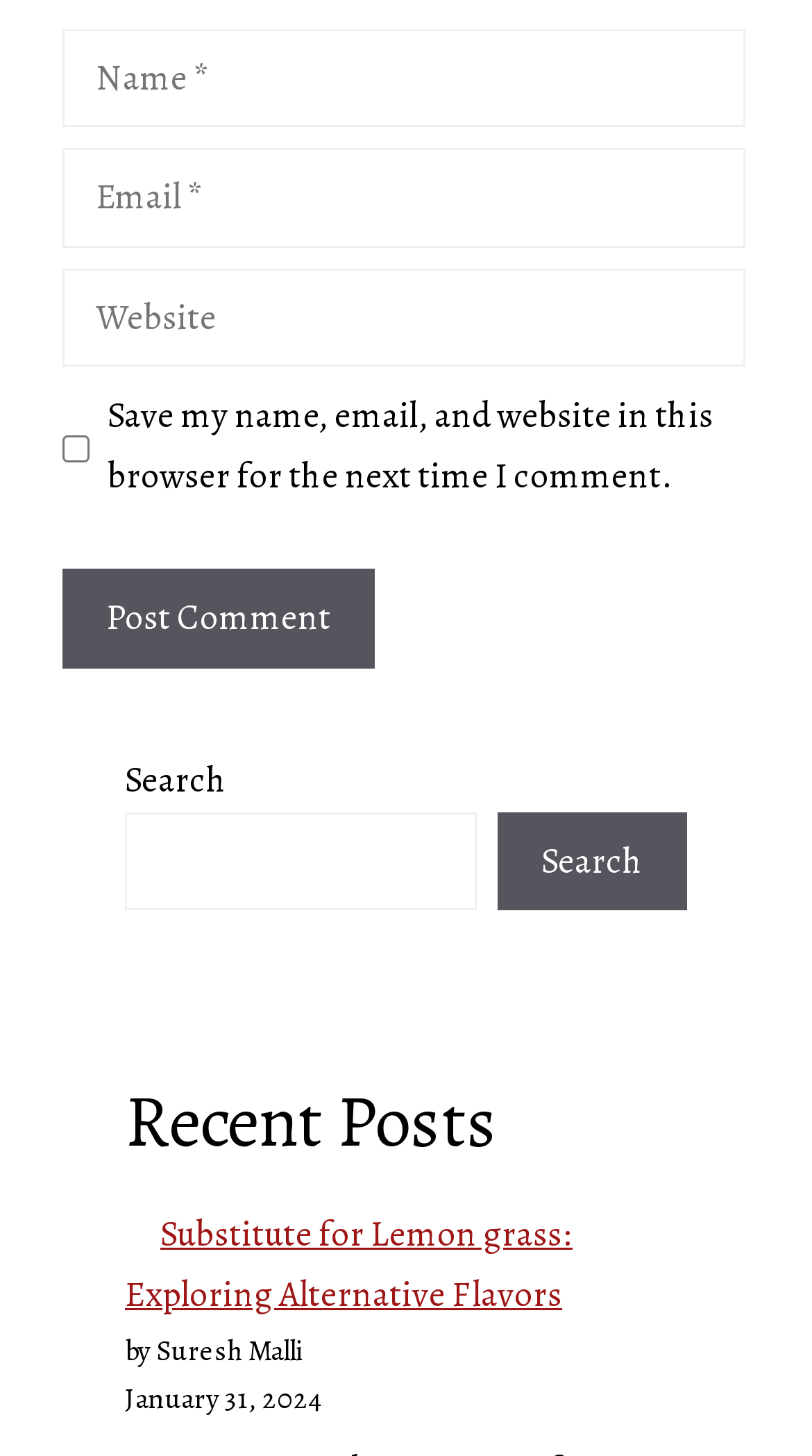Who is the author of the recent post?
Please answer the question with a single word or phrase, referencing the image.

Suresh Malli